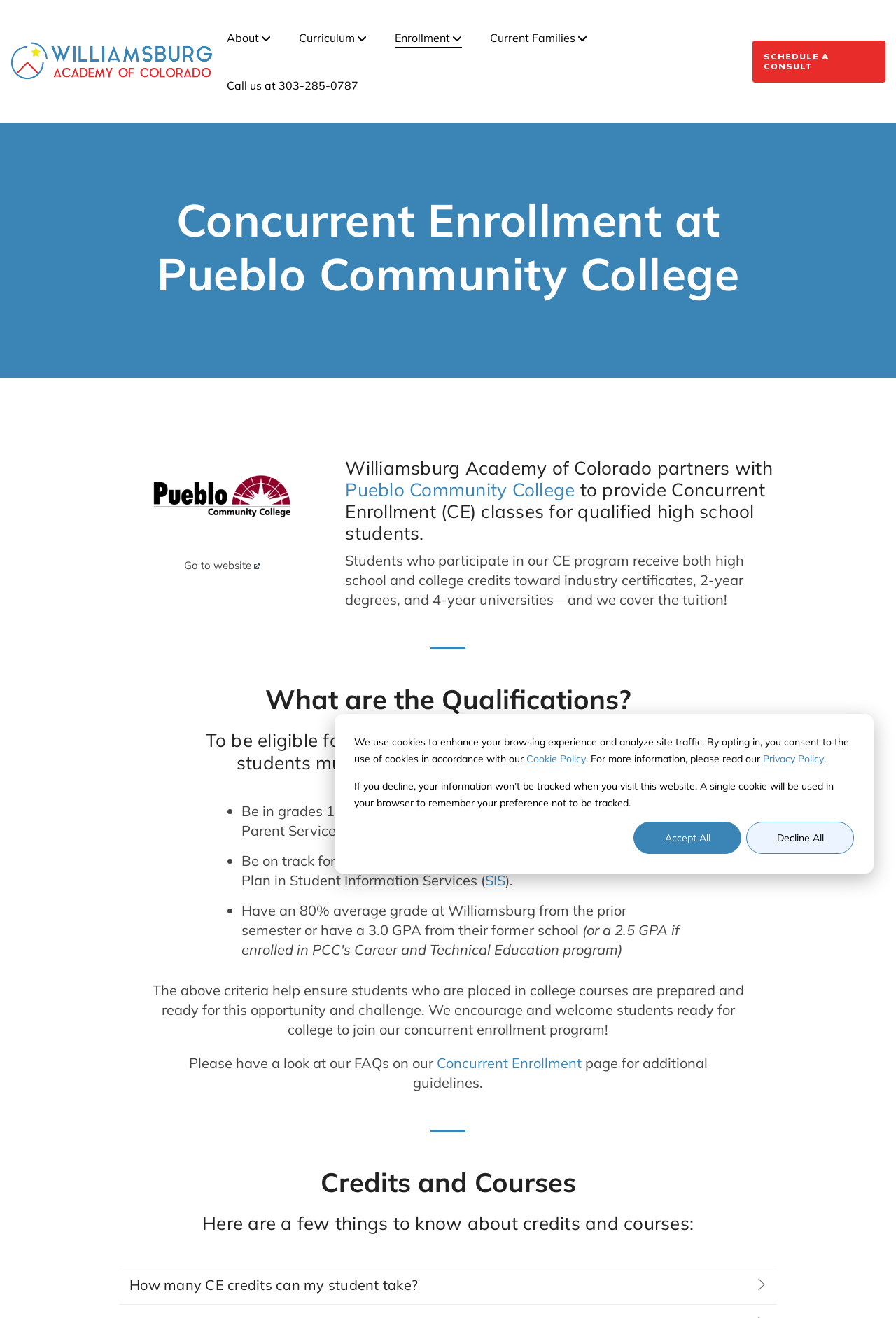Please examine the image and provide a detailed answer to the question: What is the name of the college mentioned under 'Concurrent Enrollment'?

I went to the 'Concurrent Enrollment' section and found the name 'Pueblo Community College' mentioned as one of the colleges.